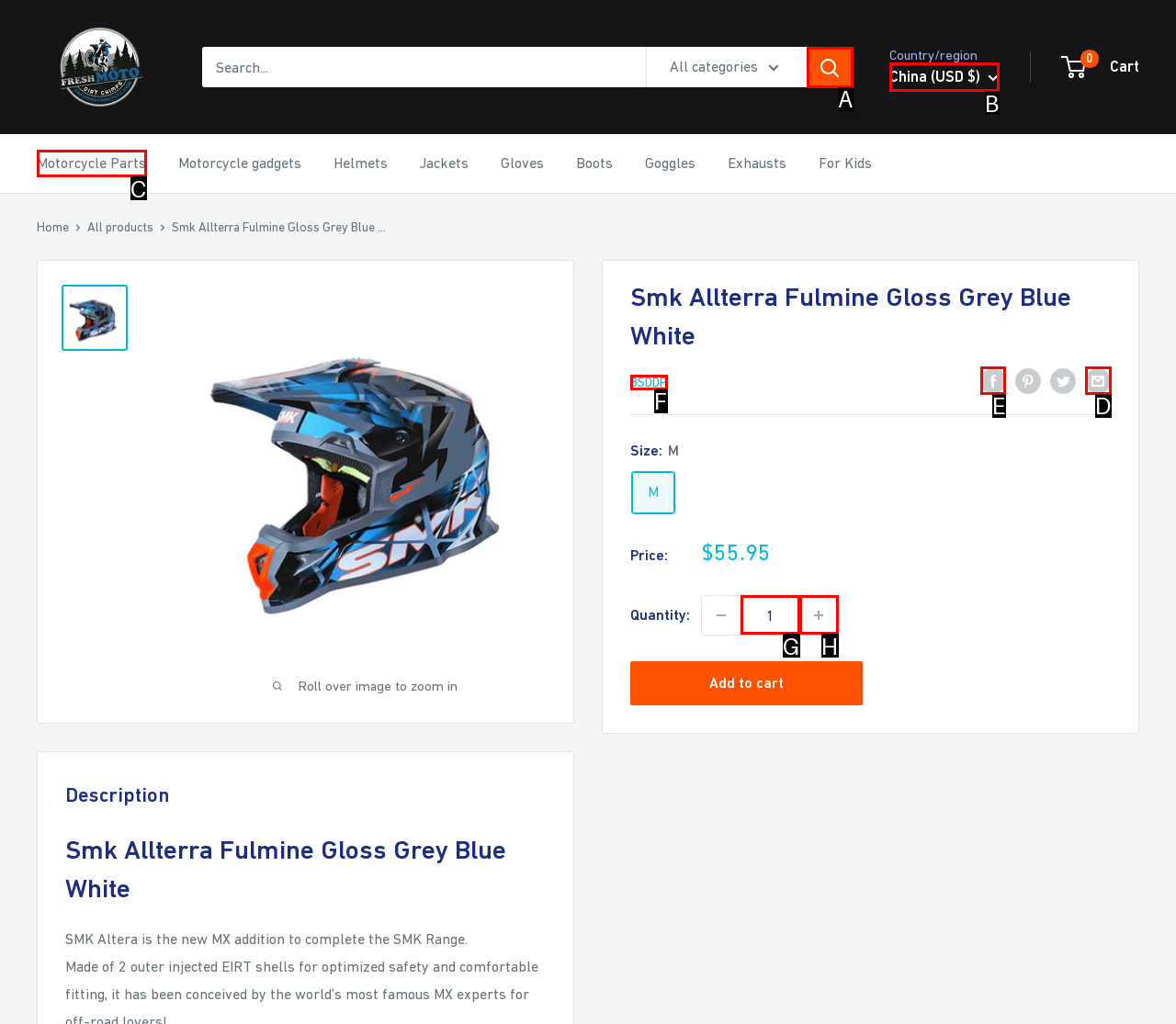Tell me the correct option to click for this task: Share on Facebook
Write down the option's letter from the given choices.

E